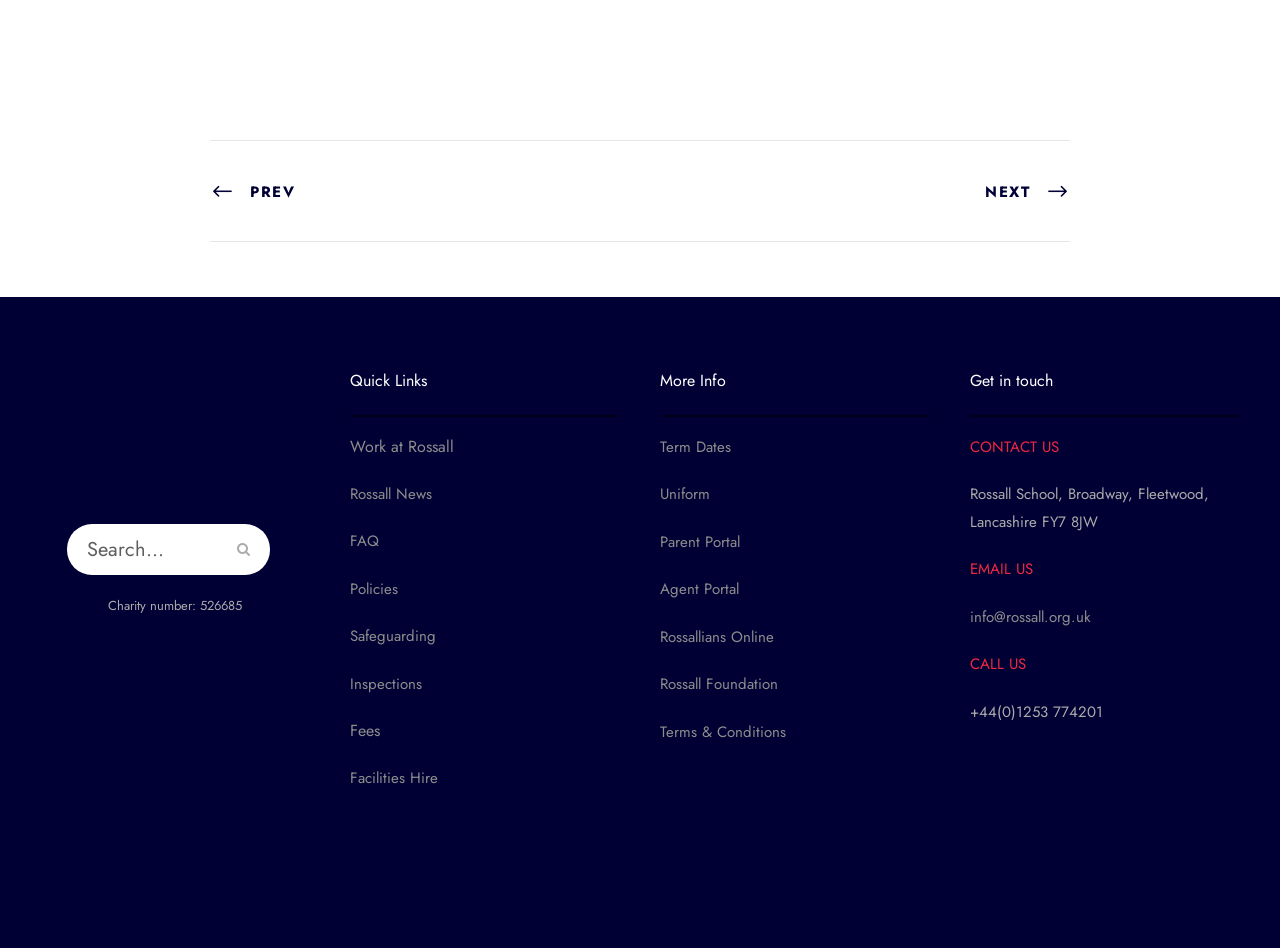Determine the bounding box for the UI element as described: "Terms & Conditions". The coordinates should be represented as four float numbers between 0 and 1, formatted as [left, top, right, bottom].

[0.516, 0.76, 0.614, 0.783]